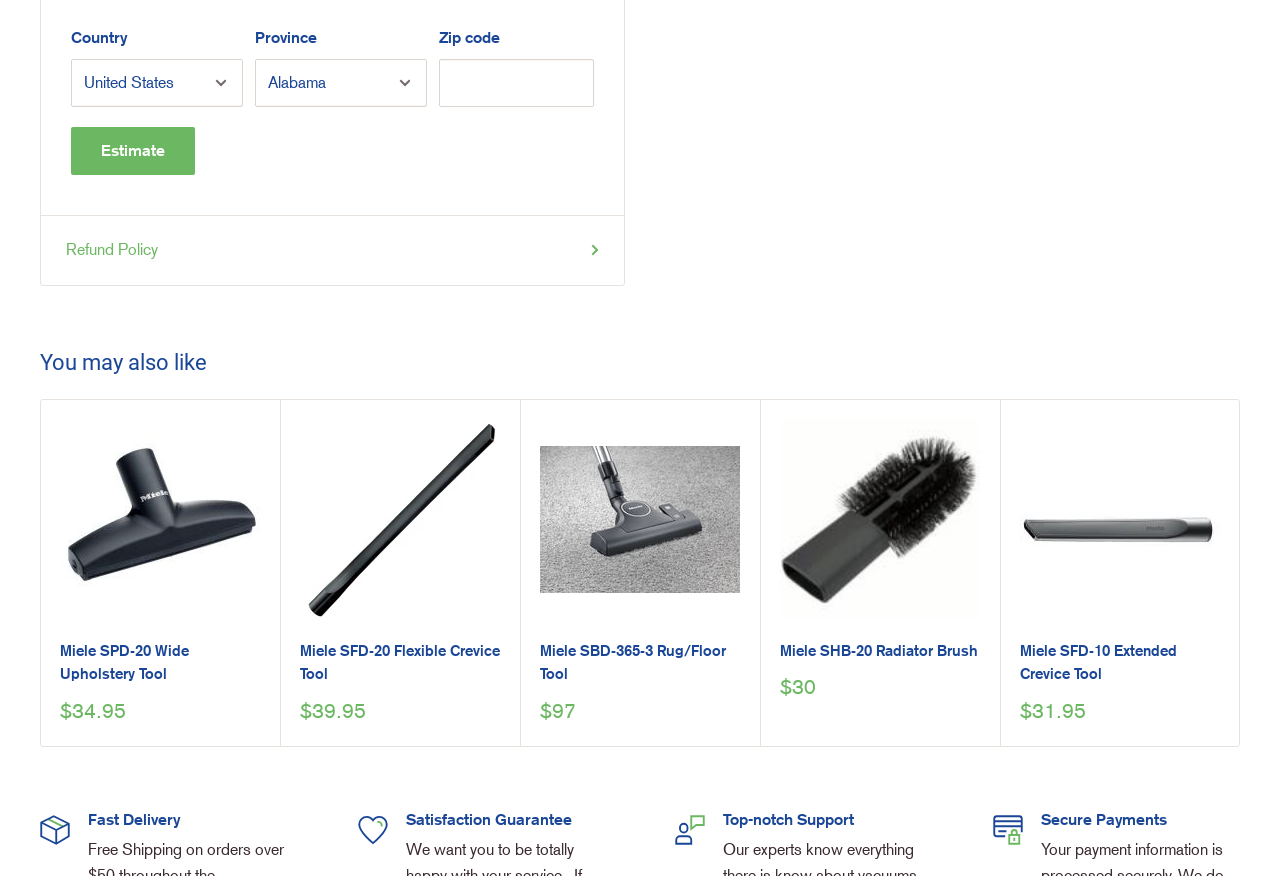Please determine the bounding box coordinates of the element's region to click in order to carry out the following instruction: "Enter a zip code". The coordinates should be four float numbers between 0 and 1, i.e., [left, top, right, bottom].

[0.343, 0.067, 0.464, 0.122]